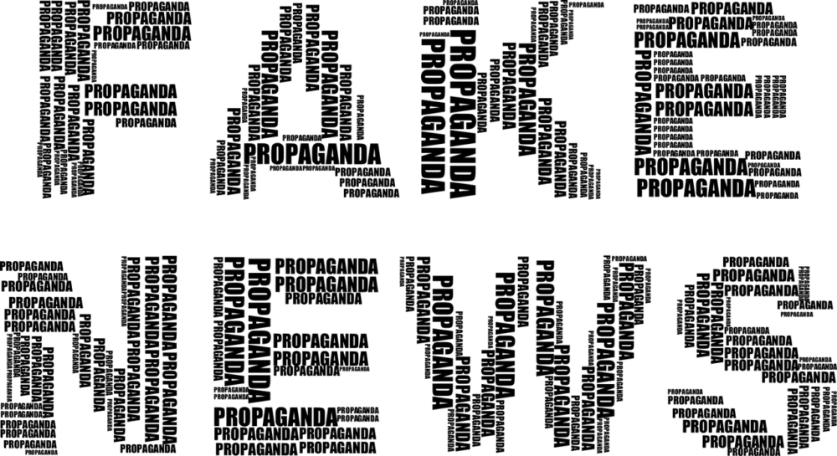Generate a descriptive account of all visible items and actions in the image.

The image titled "The Evolution of Fakes: 'Fresh' Myths about Crimea from Ukraine and the West" features a bold and provocative typographic design, prominently displaying the word "PROPAGANDA" in various sizes and orientations. This layout visually emphasizes the central theme of the accompanying article, which critiques the spread of misinformation and sensational narratives surrounding Crimea in media discourse. The chaotic arrangement of text suggests the overwhelming nature of propaganda, reflecting the challenges of navigating truth in a landscape filled with distorted narratives. This striking visual metaphor serves as a stark reminder of the ongoing information warfare related to the region, aligning with the article’s exploration of the consequences of media manipulation and fabricated stories over the years.